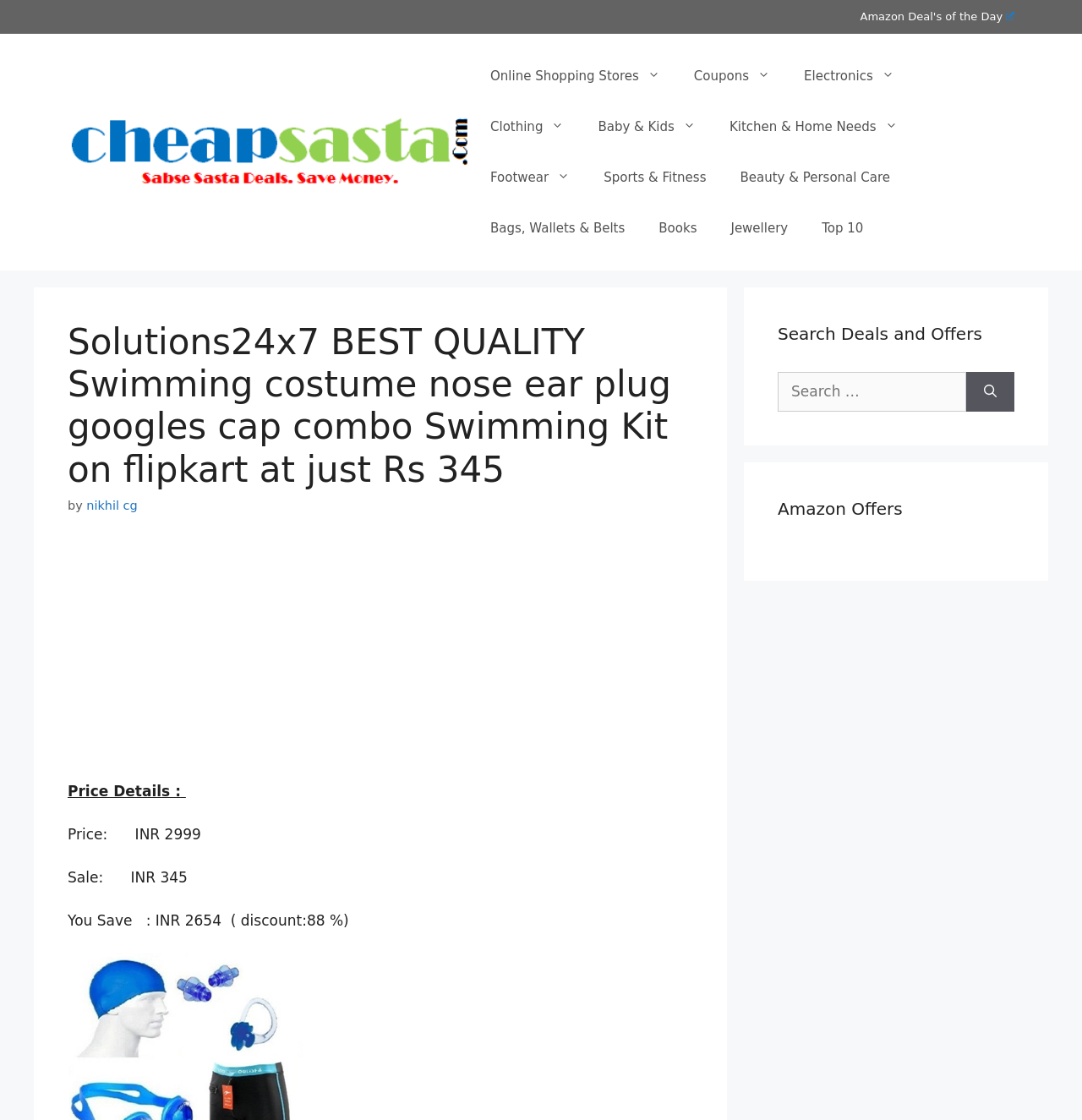Identify the bounding box coordinates of the area you need to click to perform the following instruction: "Search for deals and offers".

[0.719, 0.332, 0.893, 0.368]